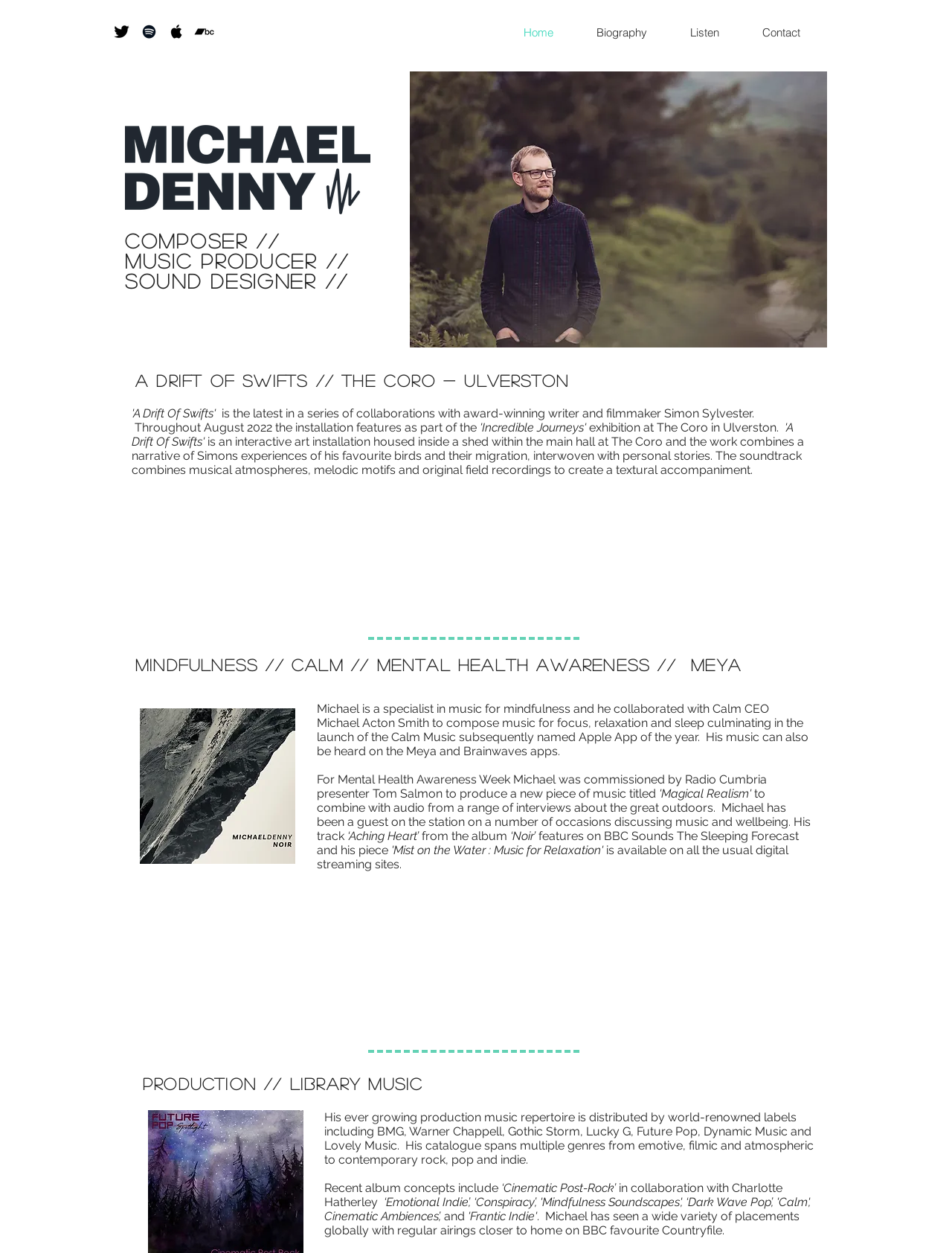Identify the bounding box coordinates of the region that needs to be clicked to carry out this instruction: "View Michael Denny's biography". Provide these coordinates as four float numbers ranging from 0 to 1, i.e., [left, top, right, bottom].

[0.604, 0.018, 0.702, 0.033]